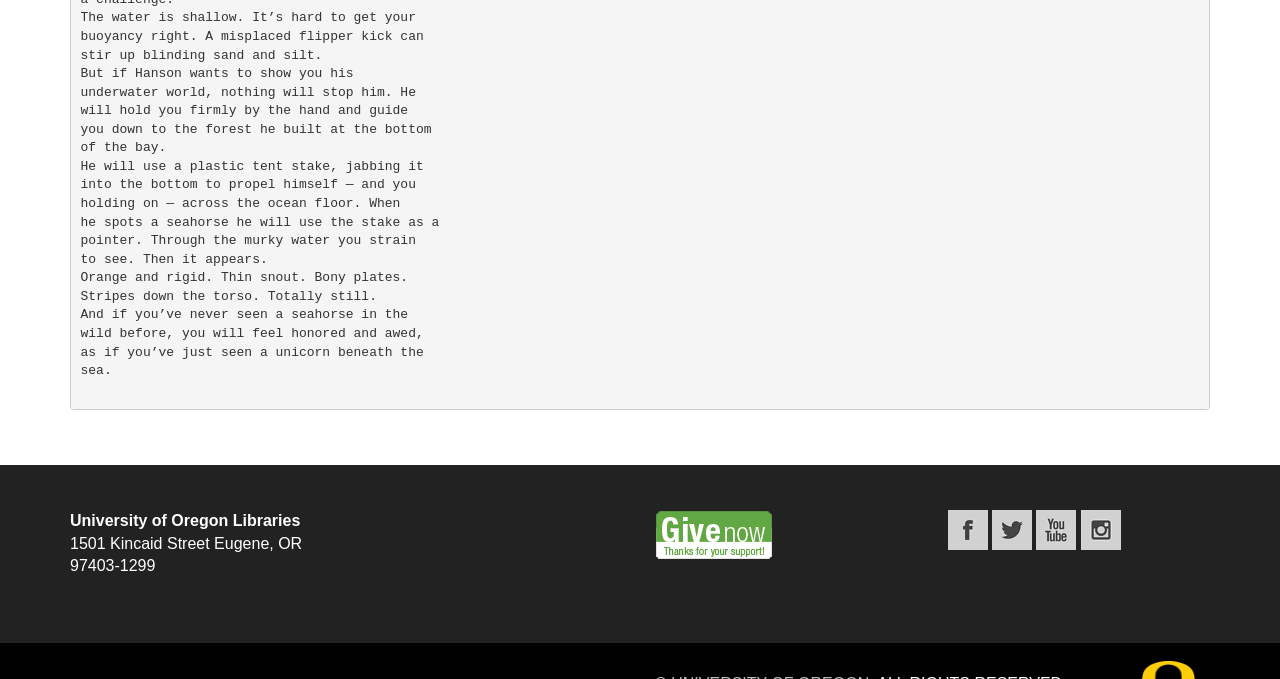Given the content of the image, can you provide a detailed answer to the question?
What social media platforms are linked on the webpage?

The question asks for the social media platforms linked on the webpage, which can be found by examining the link elements with images. There are four social media platforms linked: Facebook, Twitter, YouTube Channel, and Instagram.